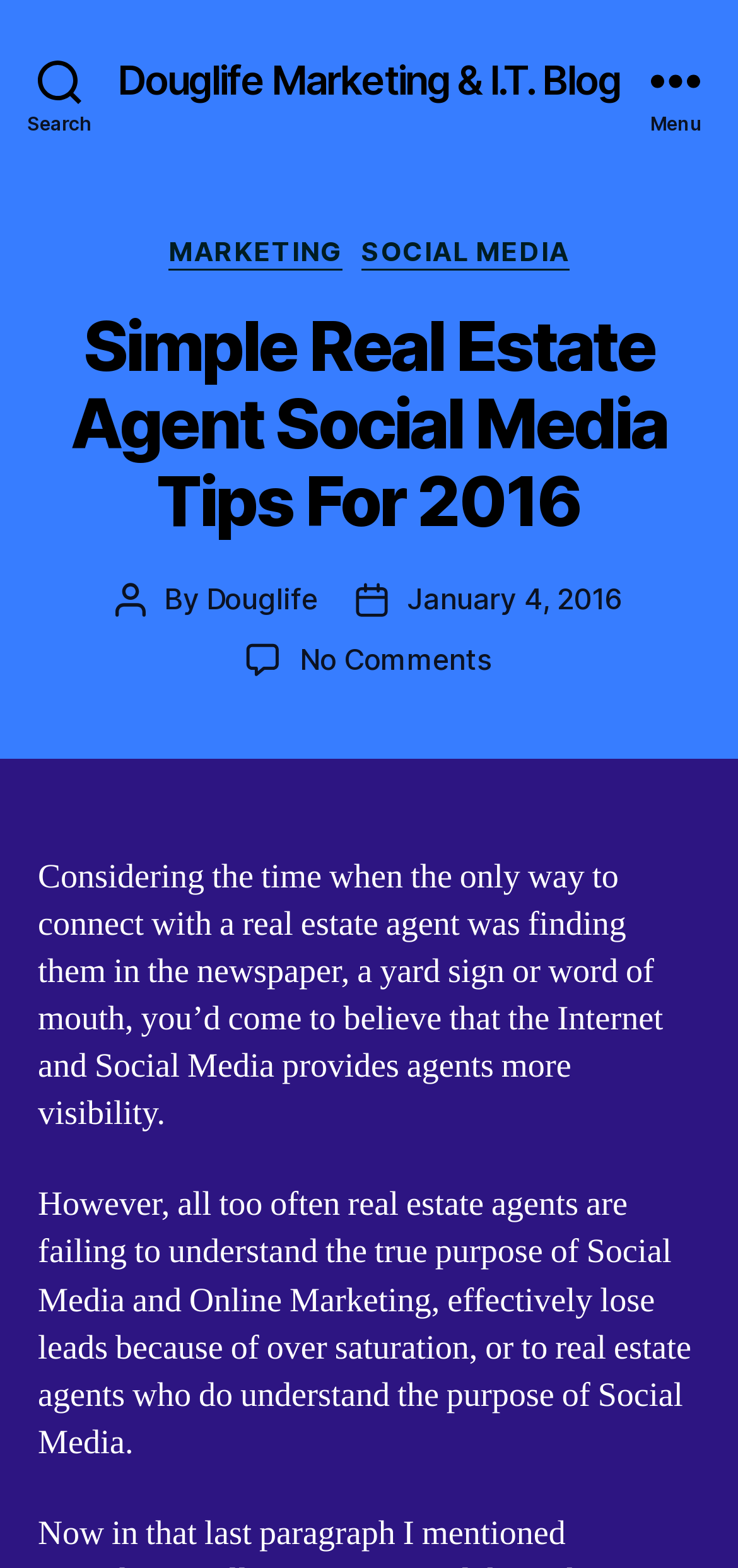What is the purpose of Social Media according to the article?
Please utilize the information in the image to give a detailed response to the question.

The article mentions that real estate agents are failing to understand the true purpose of Social Media, but it does not explicitly state what that purpose is.